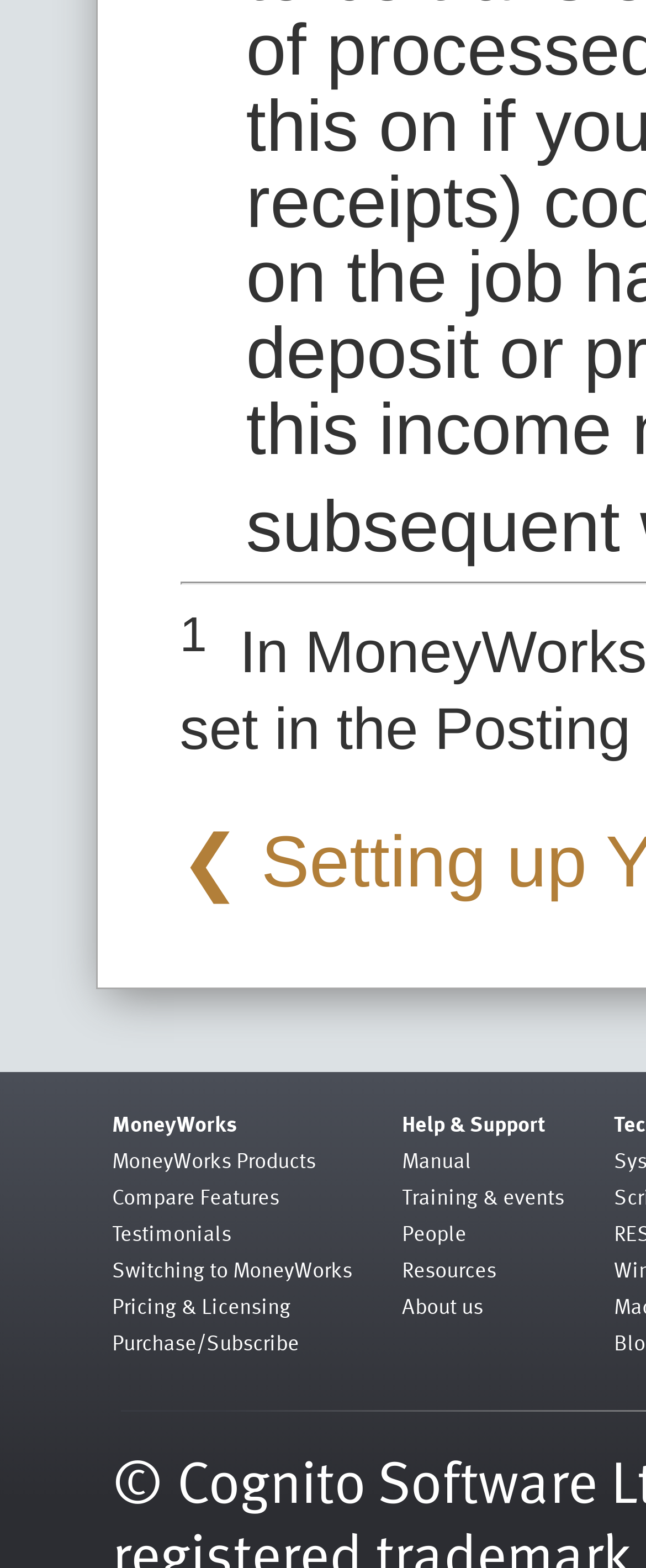Provide a brief response to the question below using one word or phrase:
What is the first link in the bottom section?

Help & Support